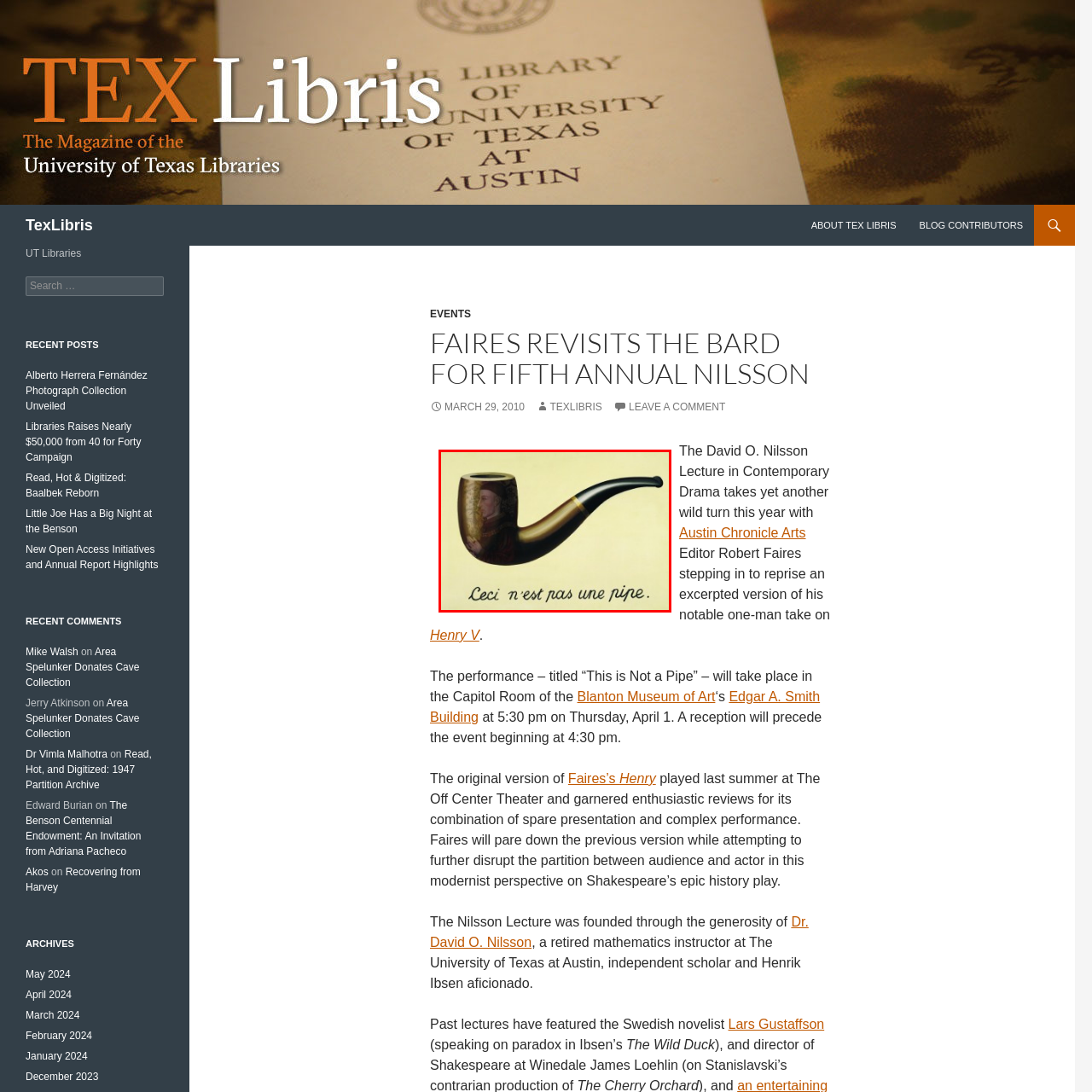Study the image inside the red outline, What is the main theme of the artwork? 
Respond with a brief word or phrase.

Perception of reality